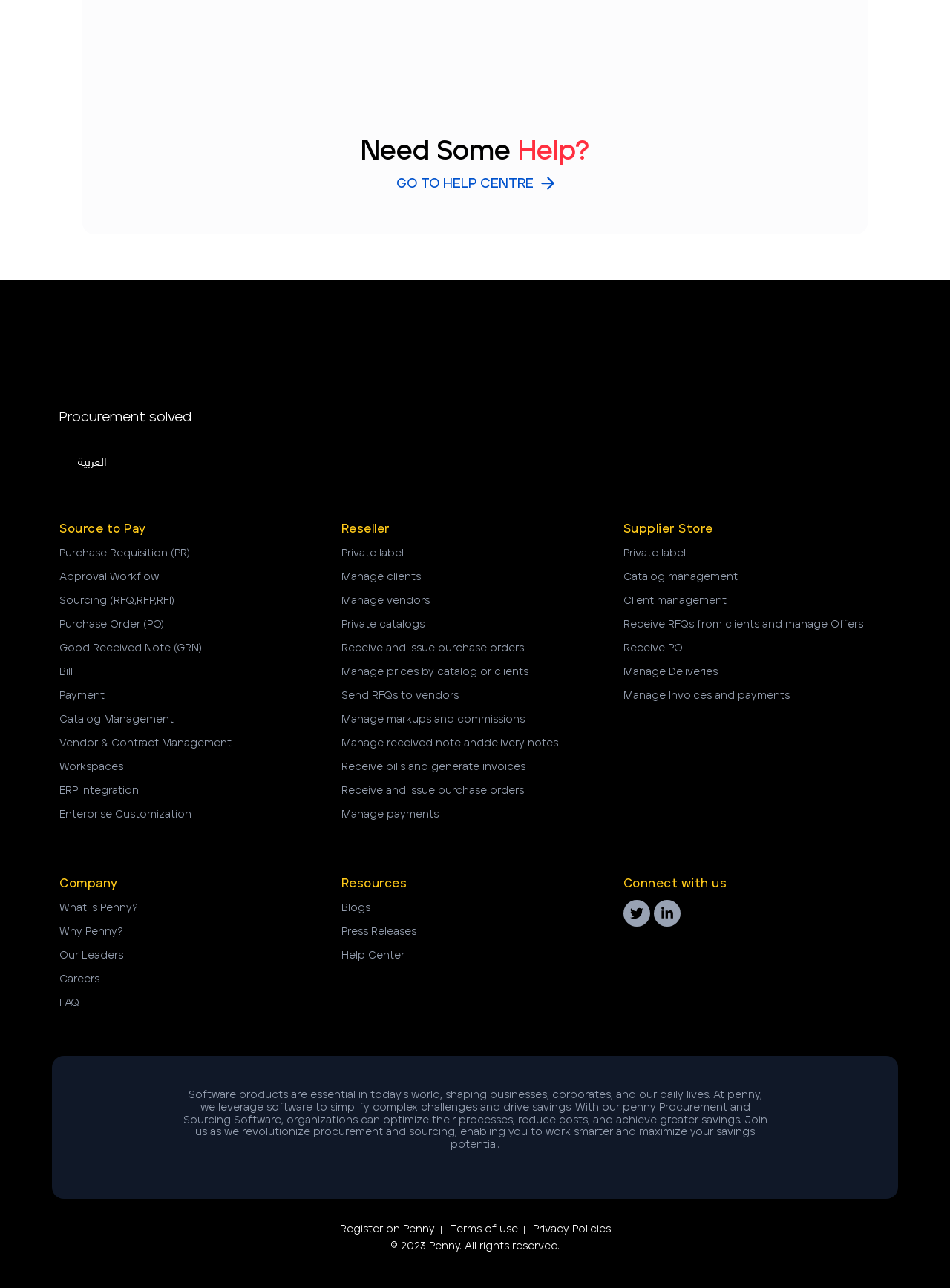Bounding box coordinates are specified in the format (top-left x, top-left y, bottom-right x, bottom-right y). All values are floating point numbers bounded between 0 and 1. Please provide the bounding box coordinate of the region this sentence describes: Supplier Store

[0.656, 0.406, 0.751, 0.415]